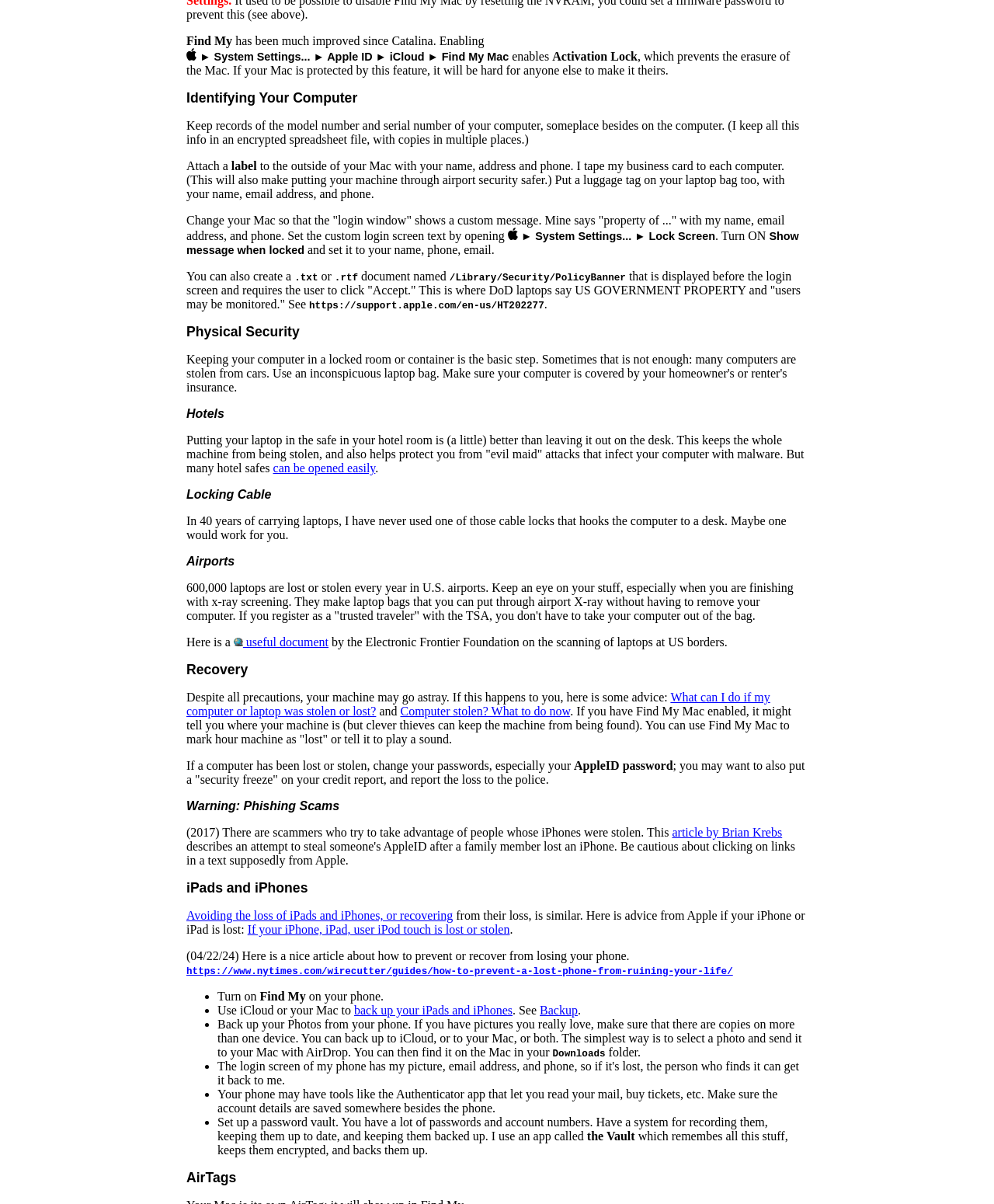Give the bounding box coordinates for this UI element: "ranking app store". The coordinates should be four float numbers between 0 and 1, arranged as [left, top, right, bottom].

None